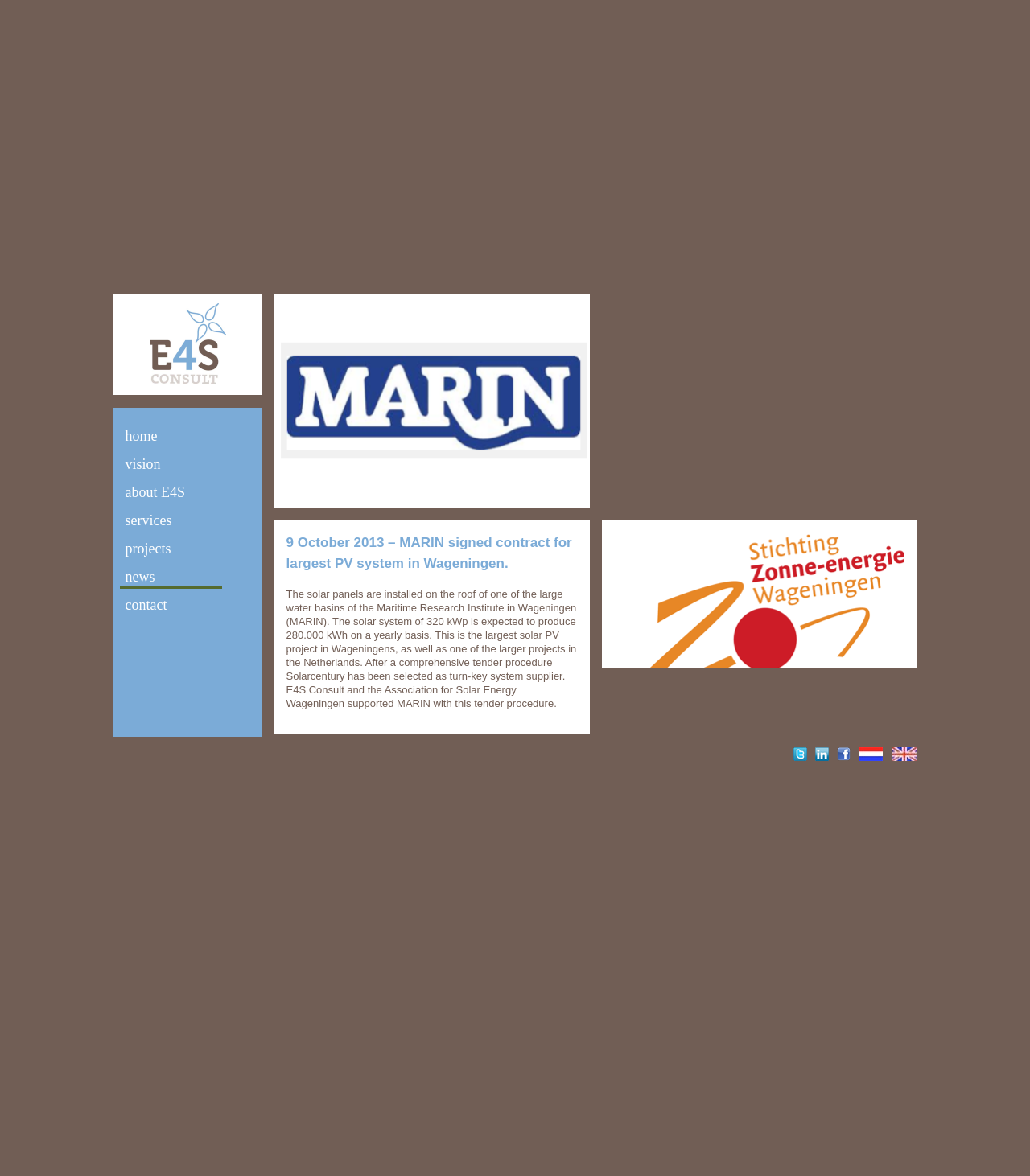Could you provide the bounding box coordinates for the portion of the screen to click to complete this instruction: "Click on Home link"?

None